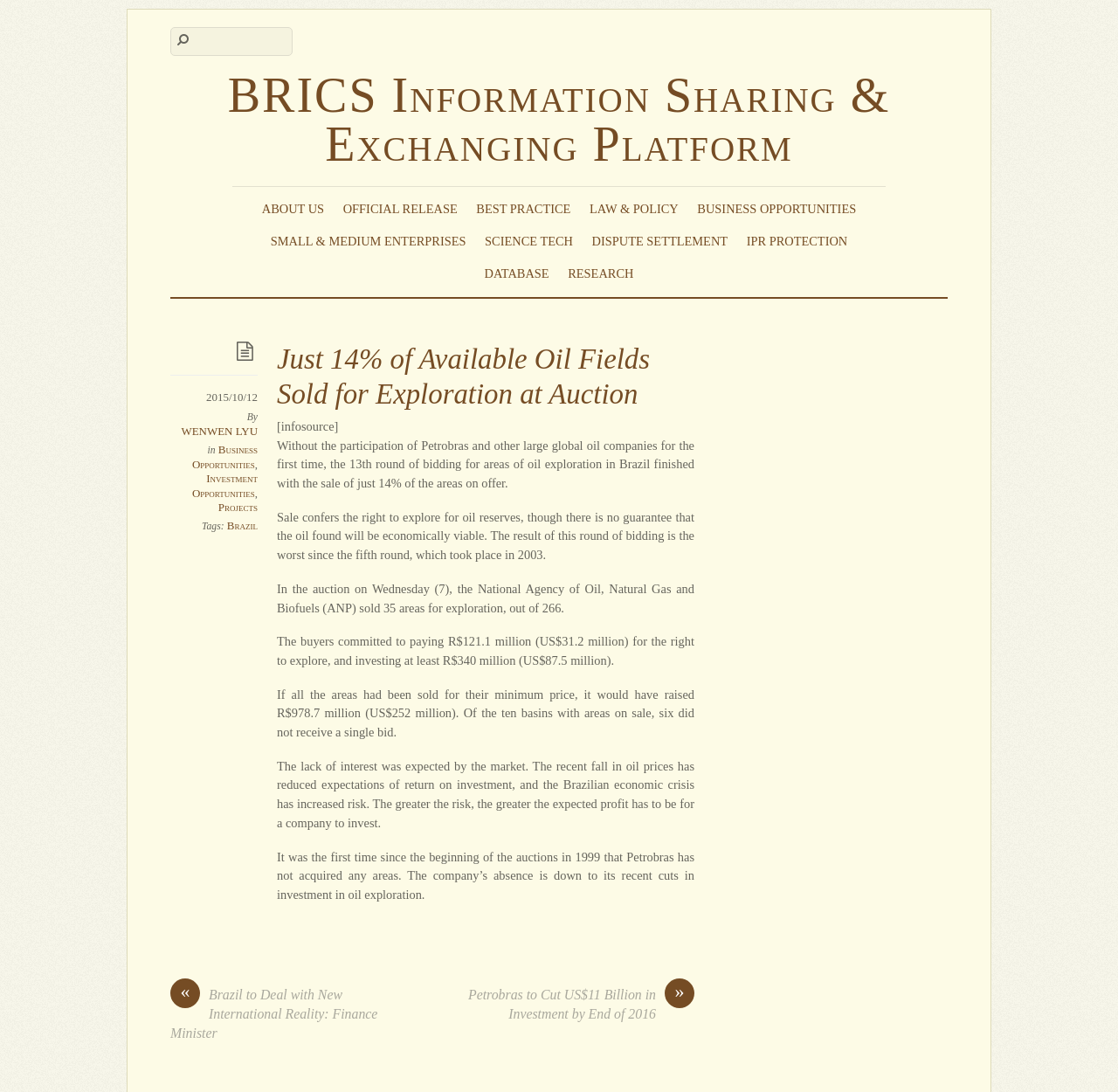Please find the bounding box for the UI component described as follows: "Official Release".

[0.303, 0.179, 0.413, 0.203]